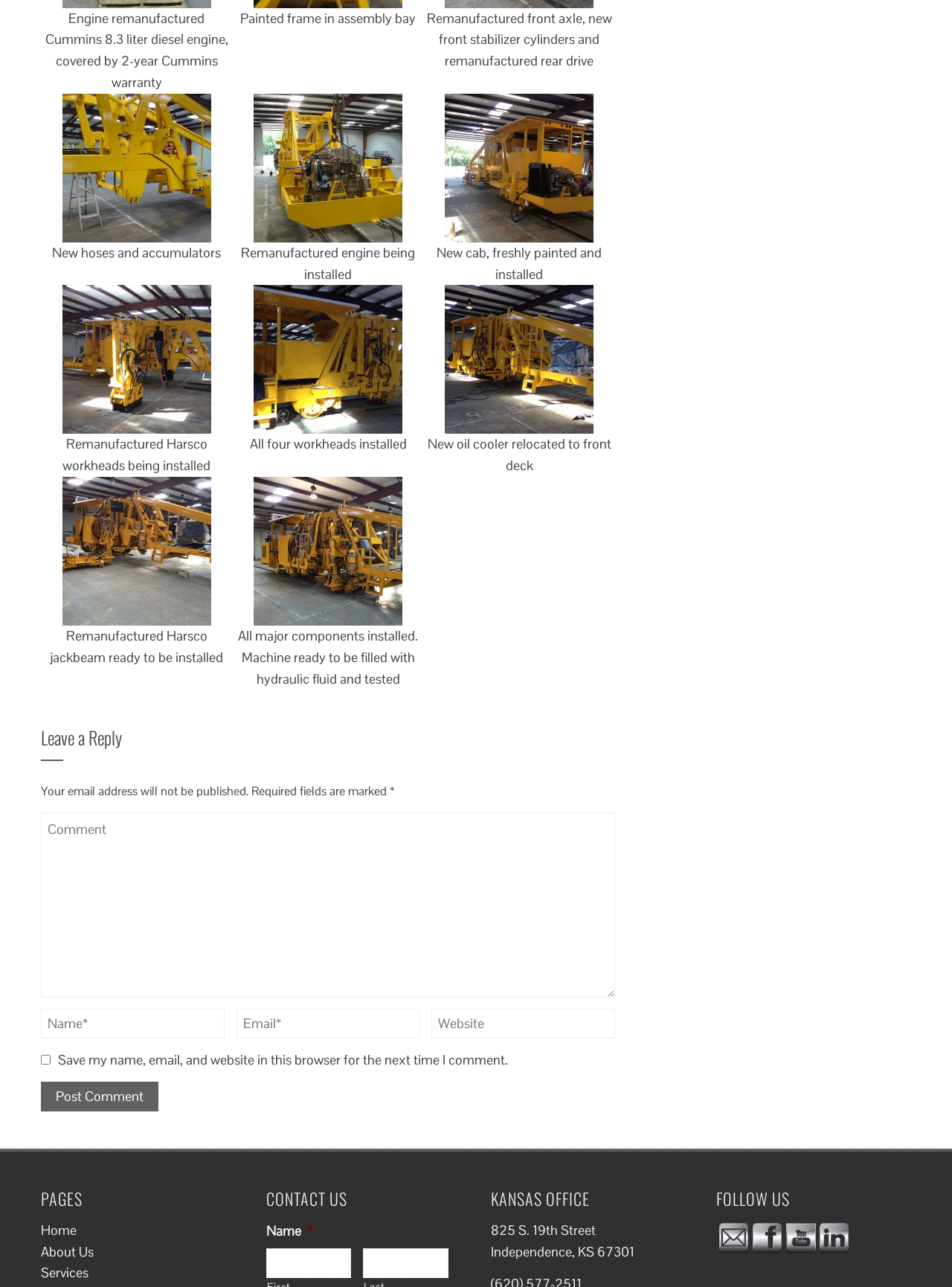Find the bounding box coordinates for the HTML element described as: "parent_node: First name="input_1.3"". The coordinates should consist of four float values between 0 and 1, i.e., [left, top, right, bottom].

[0.279, 0.97, 0.369, 0.993]